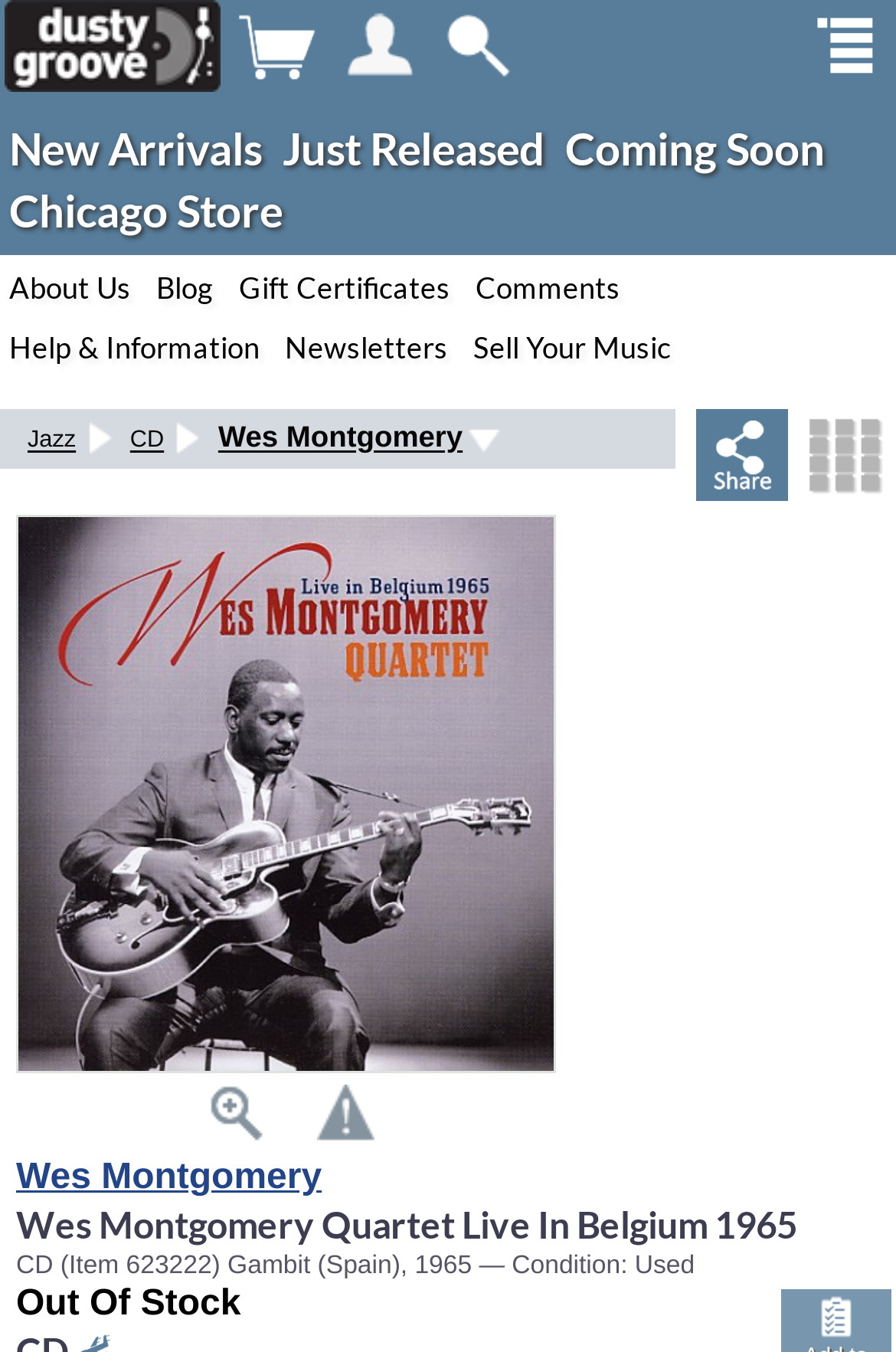What type of music is this album?
Please use the image to provide an in-depth answer to the question.

I found the answer by looking at the link element on the webpage, which says 'Jazz'. This link is located near the album title and is part of the album's categorization.